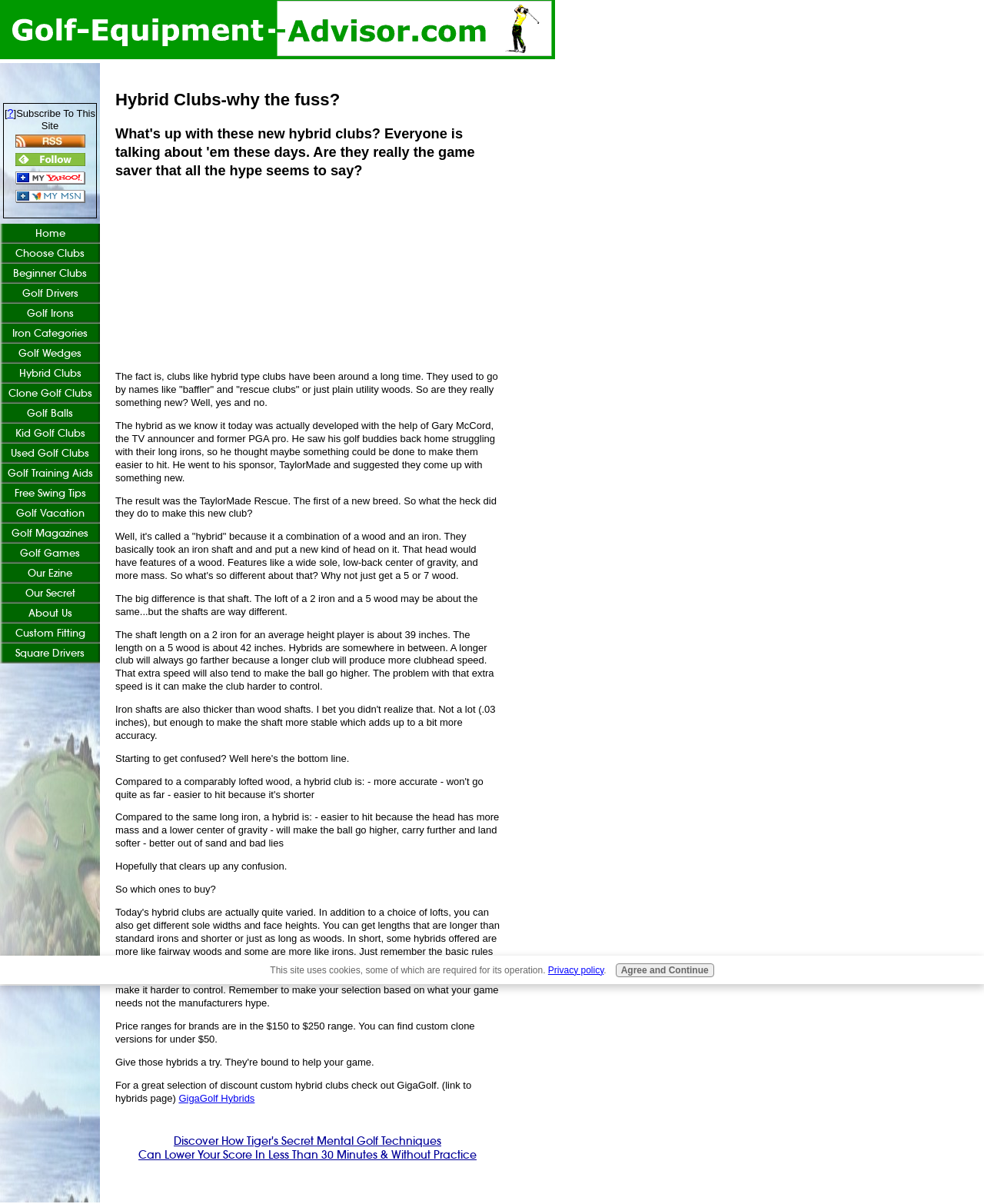Determine the coordinates of the bounding box that should be clicked to complete the instruction: "Check out GigaGolf hybrids". The coordinates should be represented by four float numbers between 0 and 1: [left, top, right, bottom].

[0.182, 0.907, 0.259, 0.917]